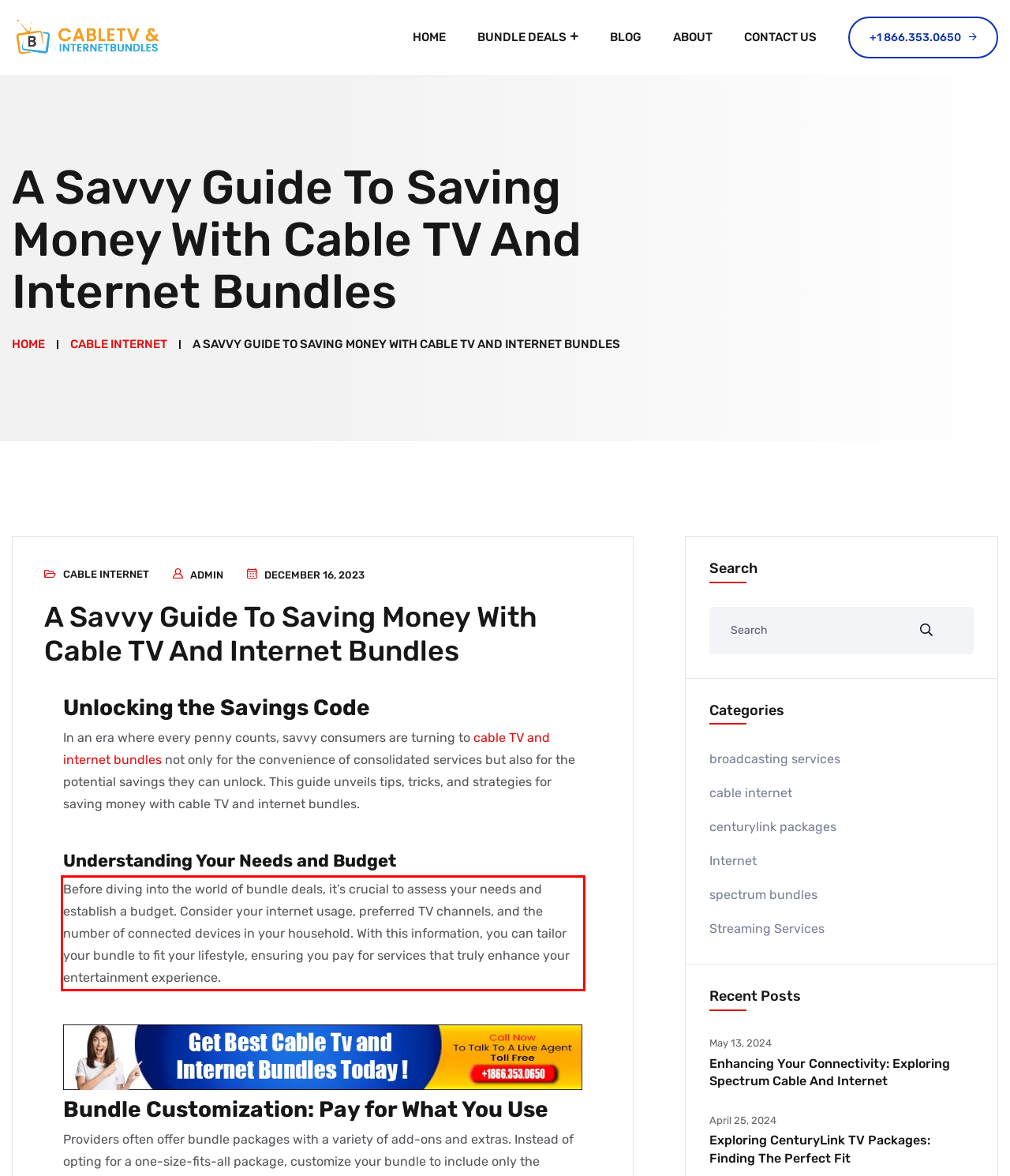Using the provided webpage screenshot, recognize the text content in the area marked by the red bounding box.

Before diving into the world of bundle deals, it’s crucial to assess your needs and establish a budget. Consider your internet usage, preferred TV channels, and the number of connected devices in your household. With this information, you can tailor your bundle to fit your lifestyle, ensuring you pay for services that truly enhance your entertainment experience.